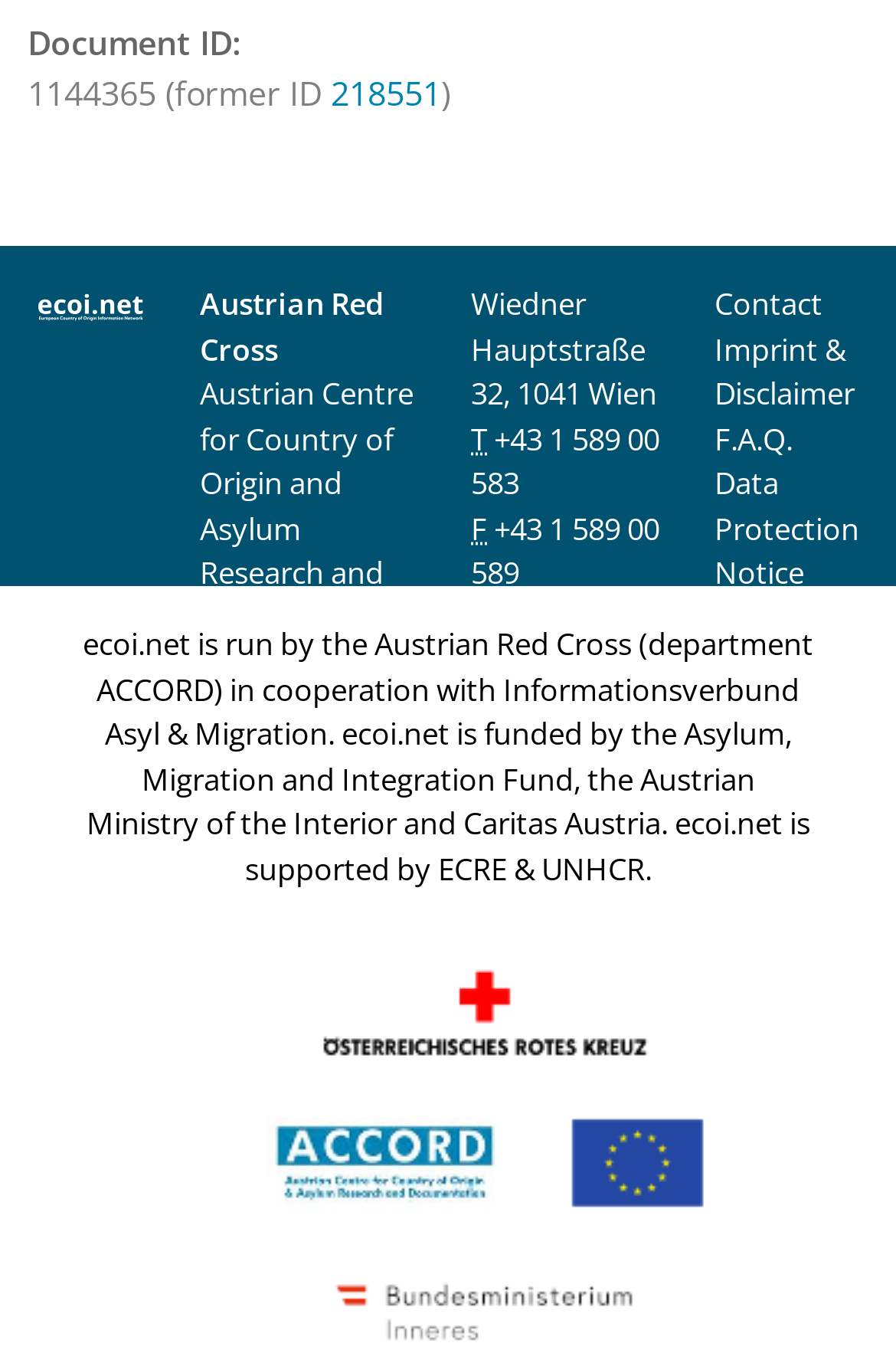Determine the bounding box for the HTML element described here: "+43 1 589 00 589". The coordinates should be given as [left, top, right, bottom] with each number being a float between 0 and 1.

[0.526, 0.371, 0.736, 0.434]